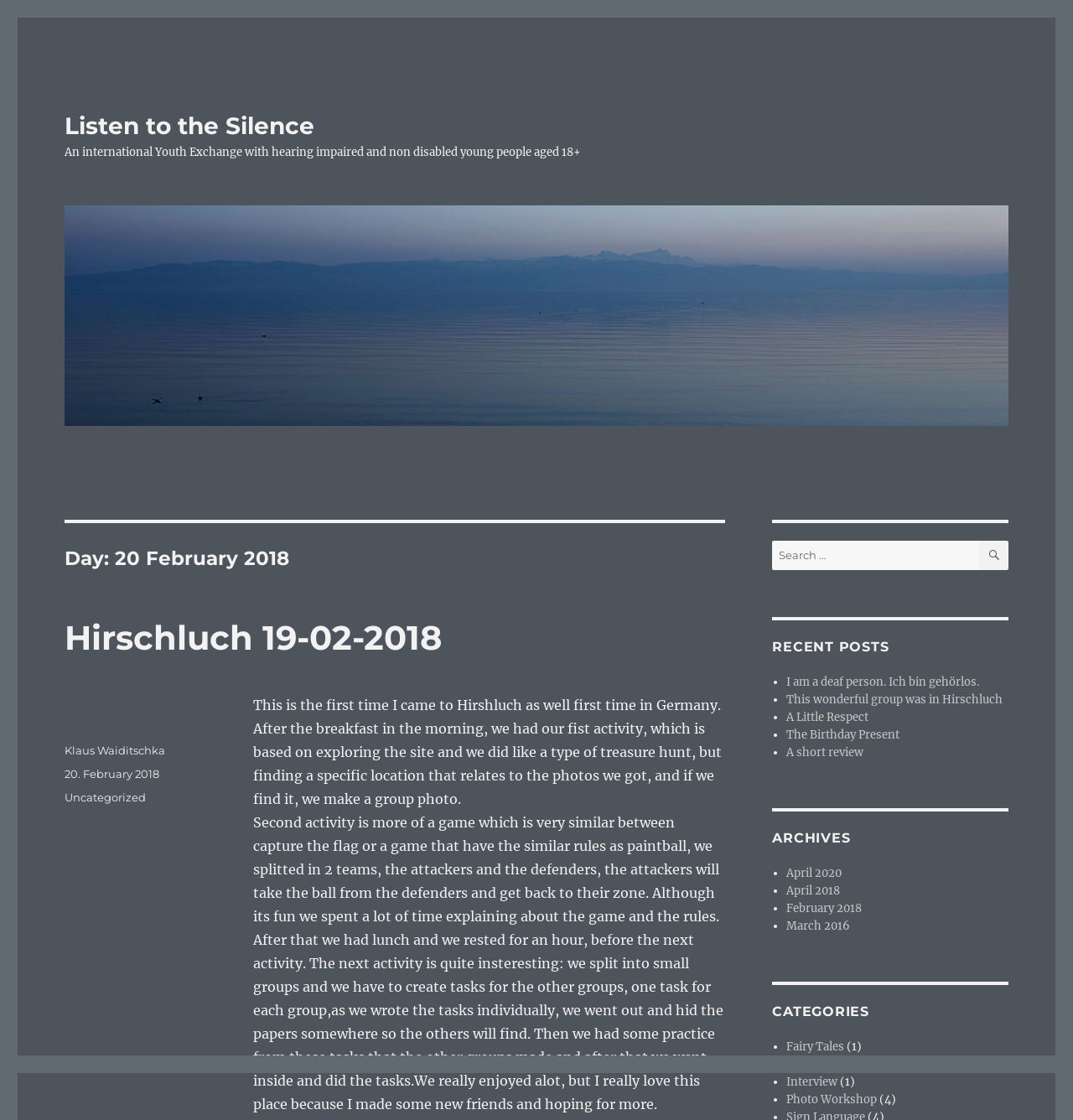Using the description "Search", locate and provide the bounding box of the UI element.

[0.912, 0.482, 0.94, 0.509]